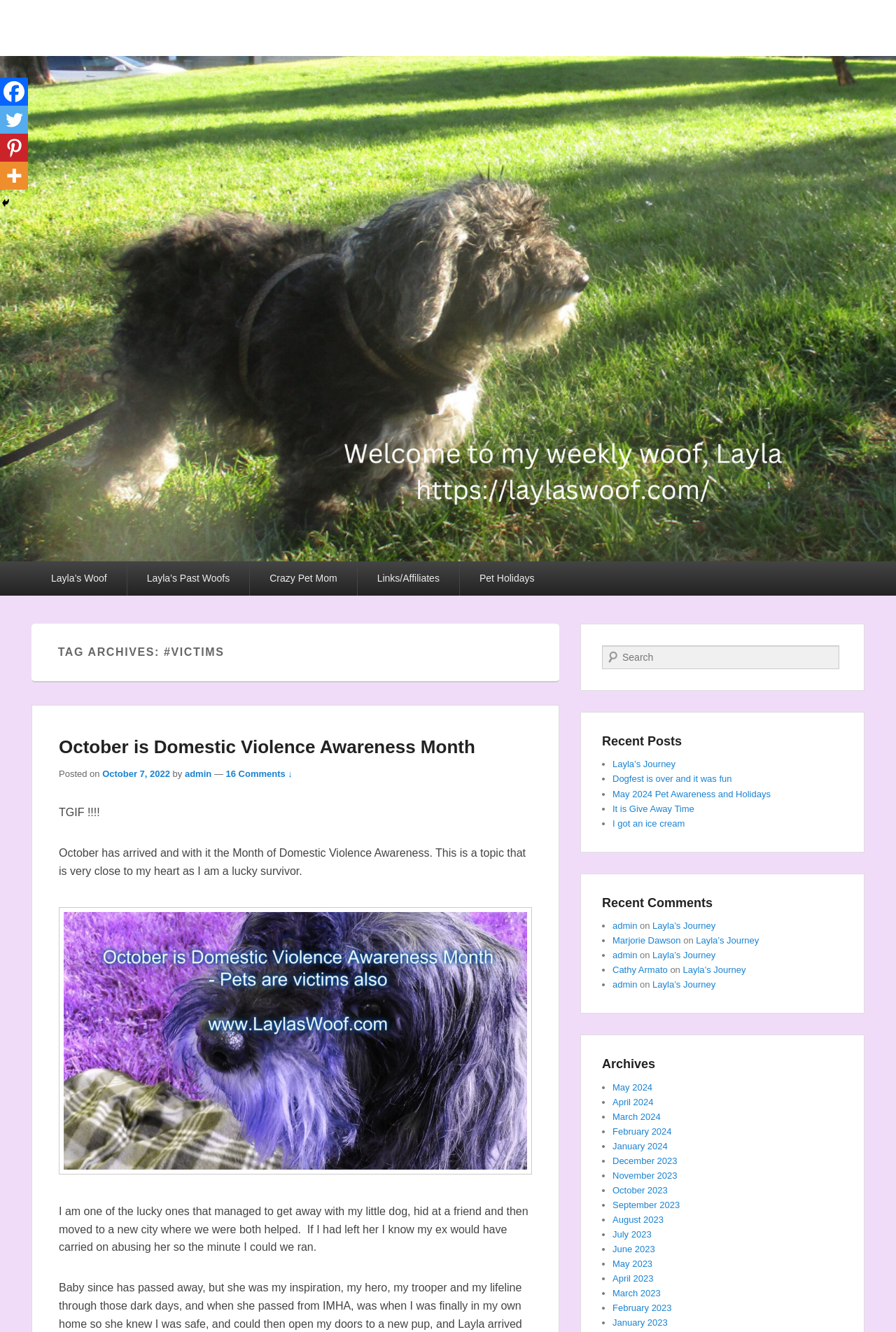Find the bounding box coordinates of the area that needs to be clicked in order to achieve the following instruction: "View the 'Recent Posts'". The coordinates should be specified as four float numbers between 0 and 1, i.e., [left, top, right, bottom].

[0.672, 0.551, 0.941, 0.568]